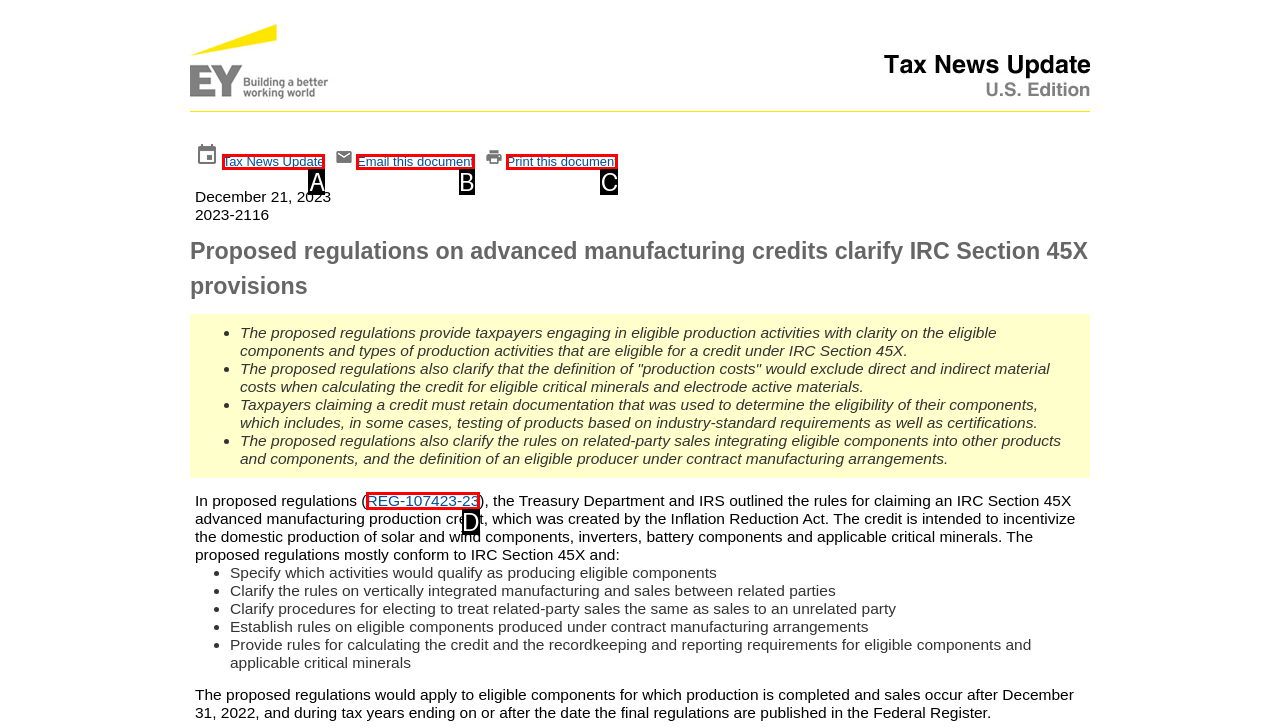Identify the HTML element that corresponds to the following description: Email this document. Provide the letter of the correct option from the presented choices.

B